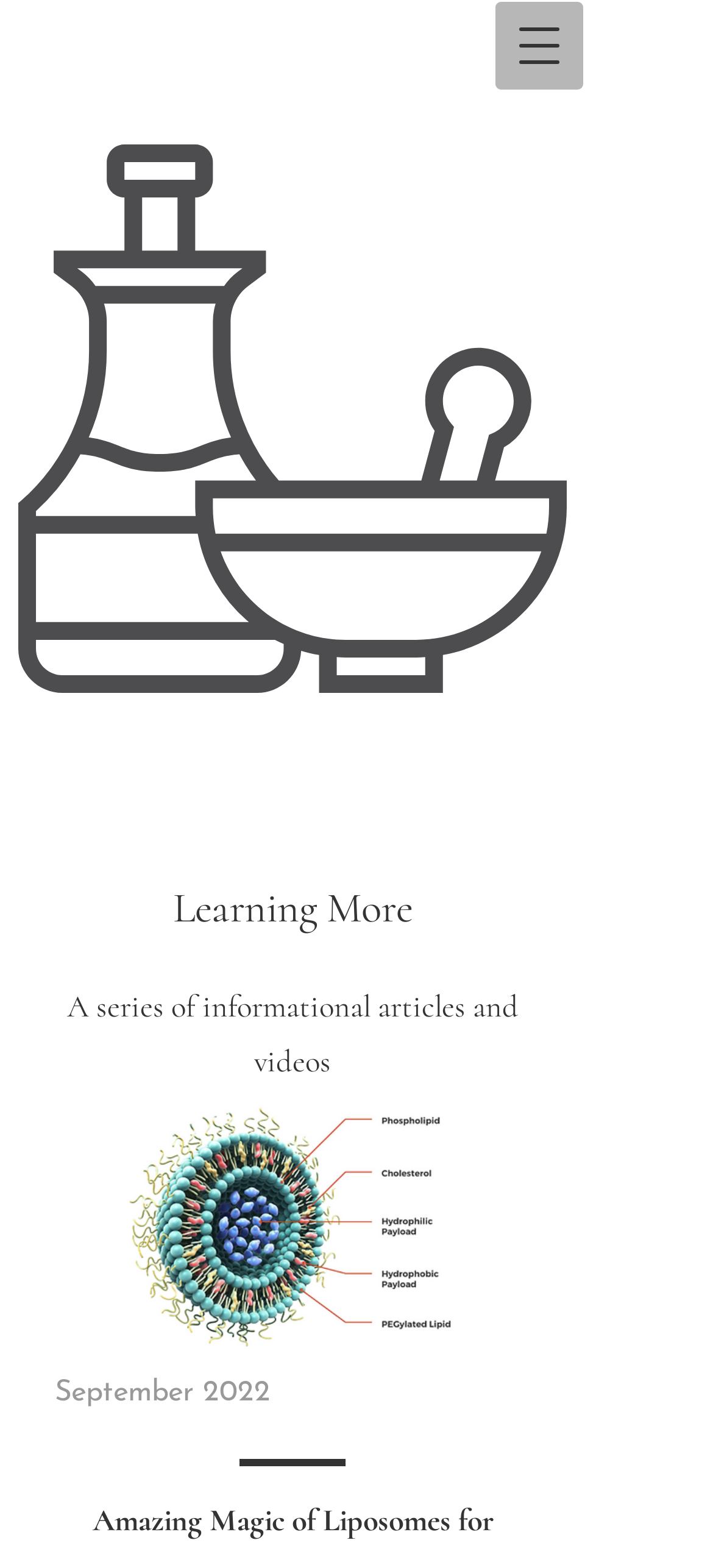Please identify the primary heading of the webpage and give its text content.

WHAT YOU DIDN’T KNOW ABOUT CANNABIS & STRESS